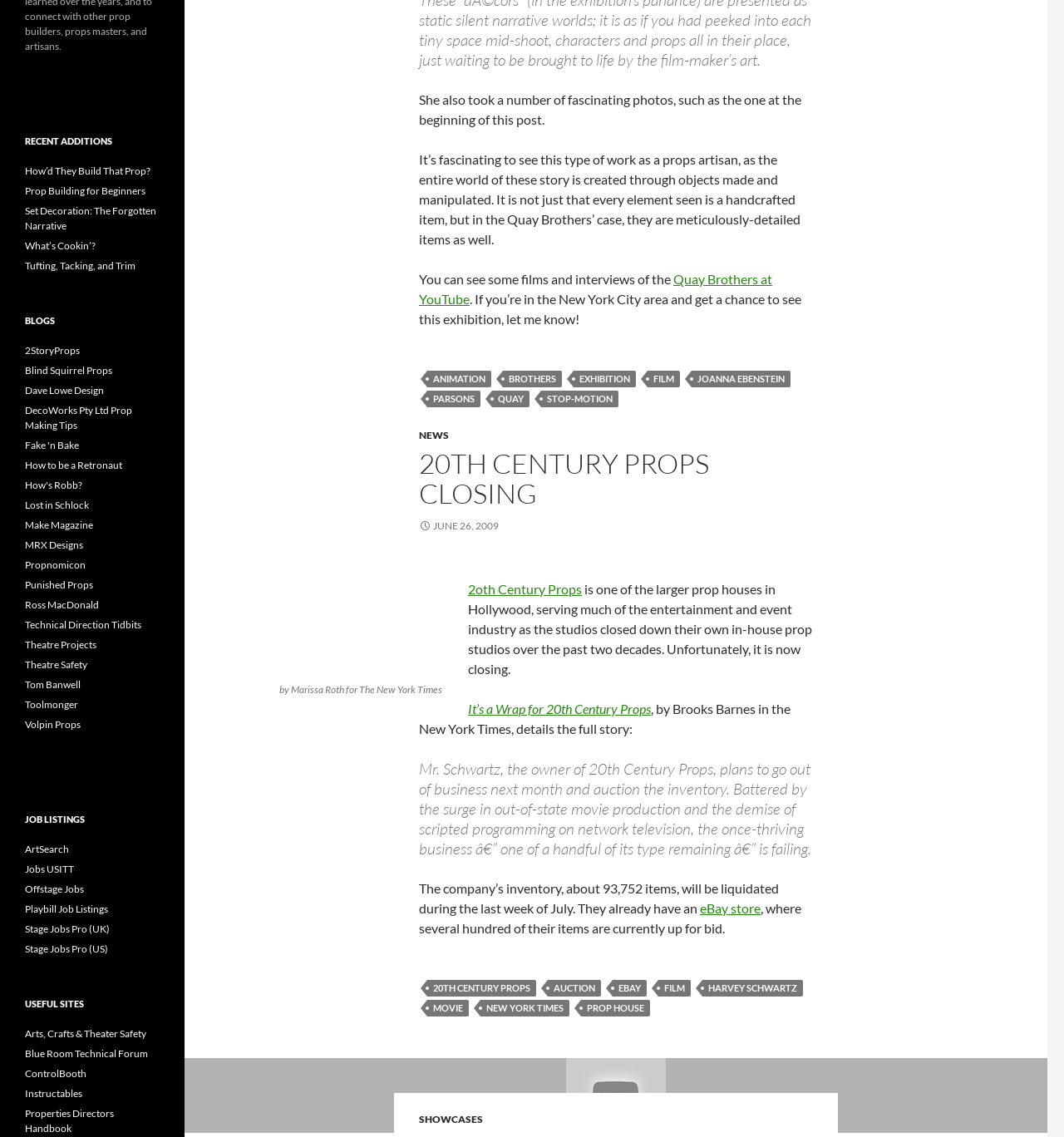What is the name of the owner of 20th Century Props?
Using the information from the image, give a concise answer in one word or a short phrase.

Mr. Schwartz